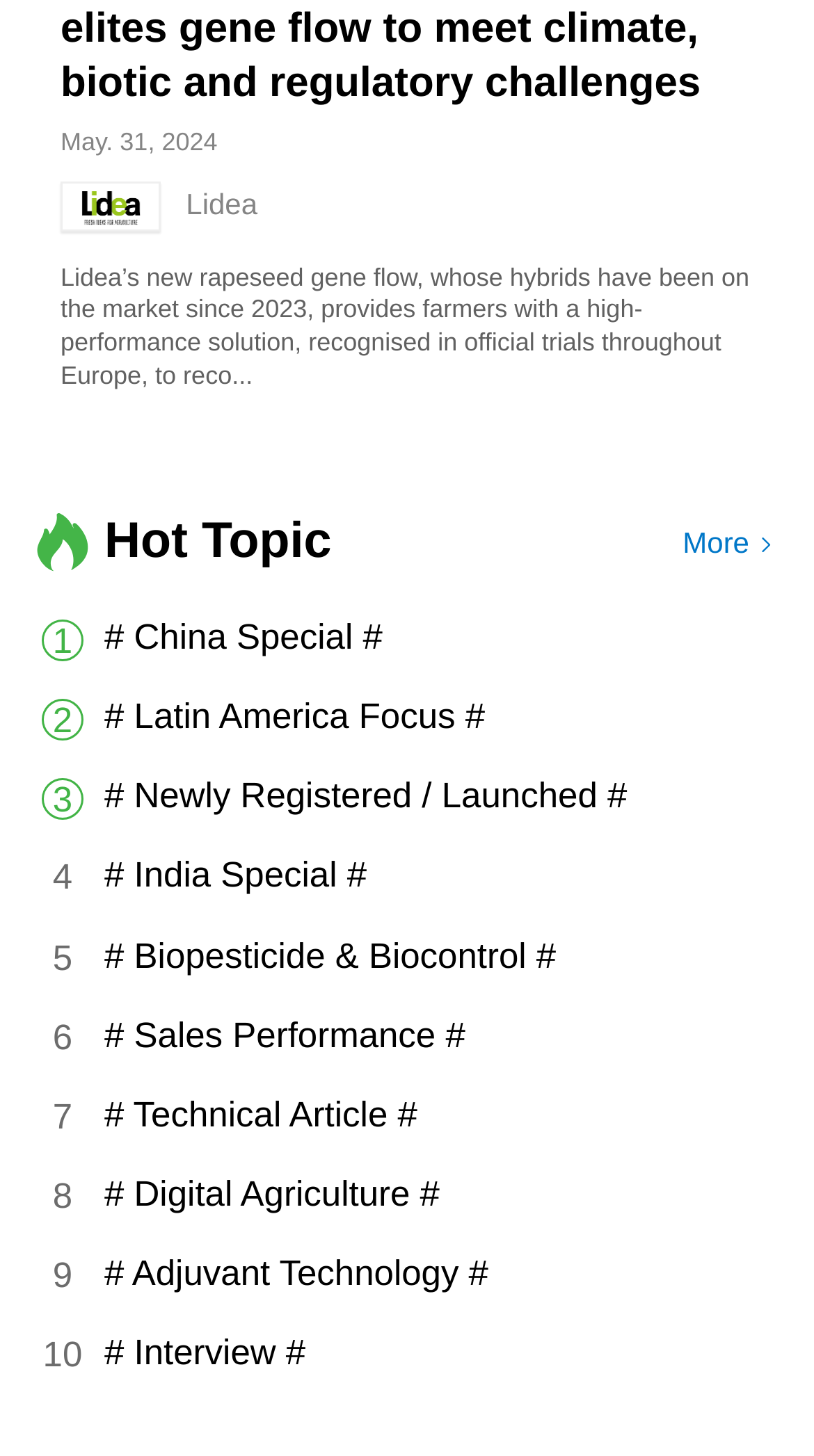Find the bounding box coordinates of the UI element according to this description: "# Latin America Focus #".

[0.128, 0.477, 0.962, 0.509]